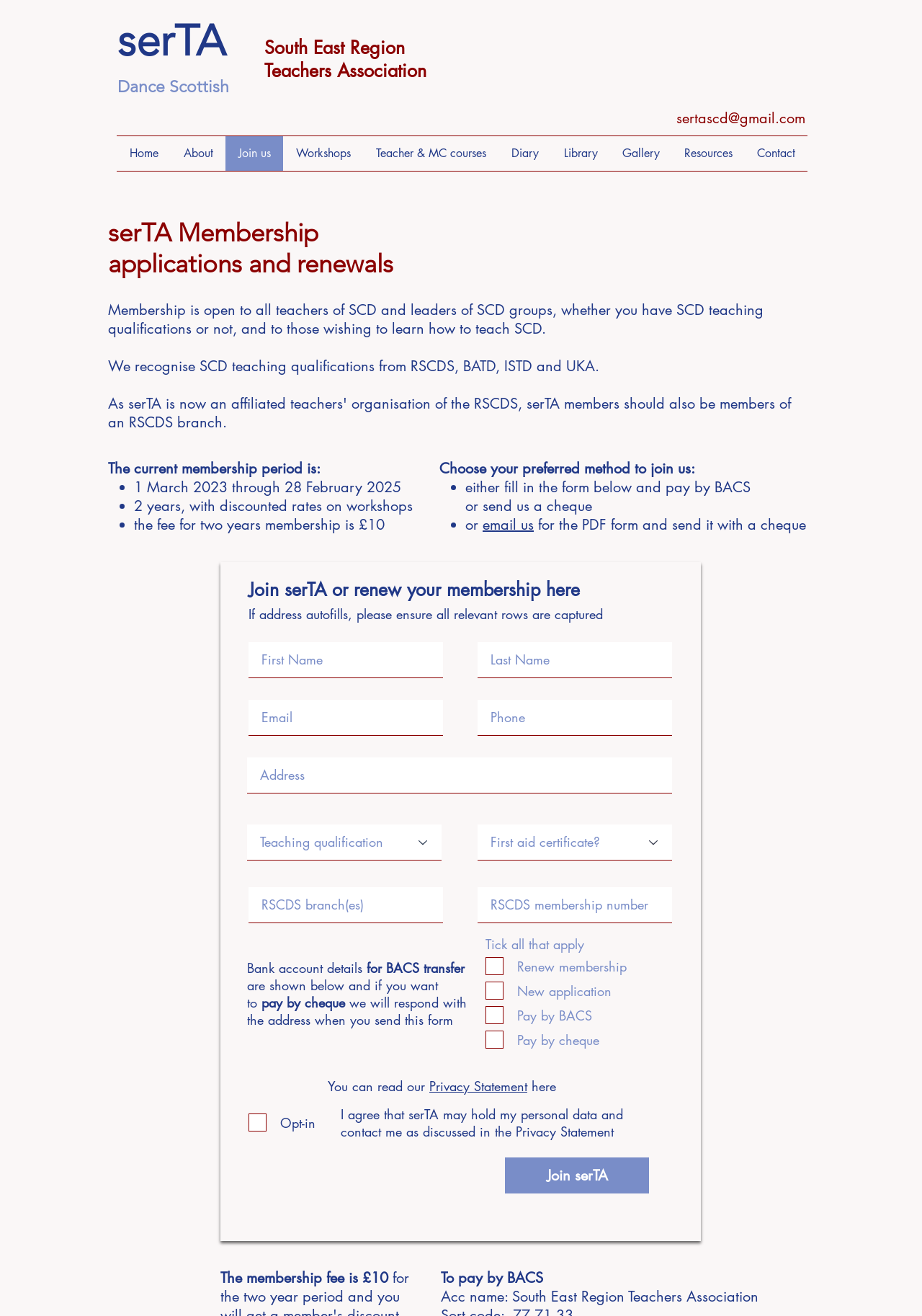Please specify the bounding box coordinates of the region to click in order to perform the following instruction: "Fill in the 'First Name' textbox".

[0.27, 0.488, 0.48, 0.515]